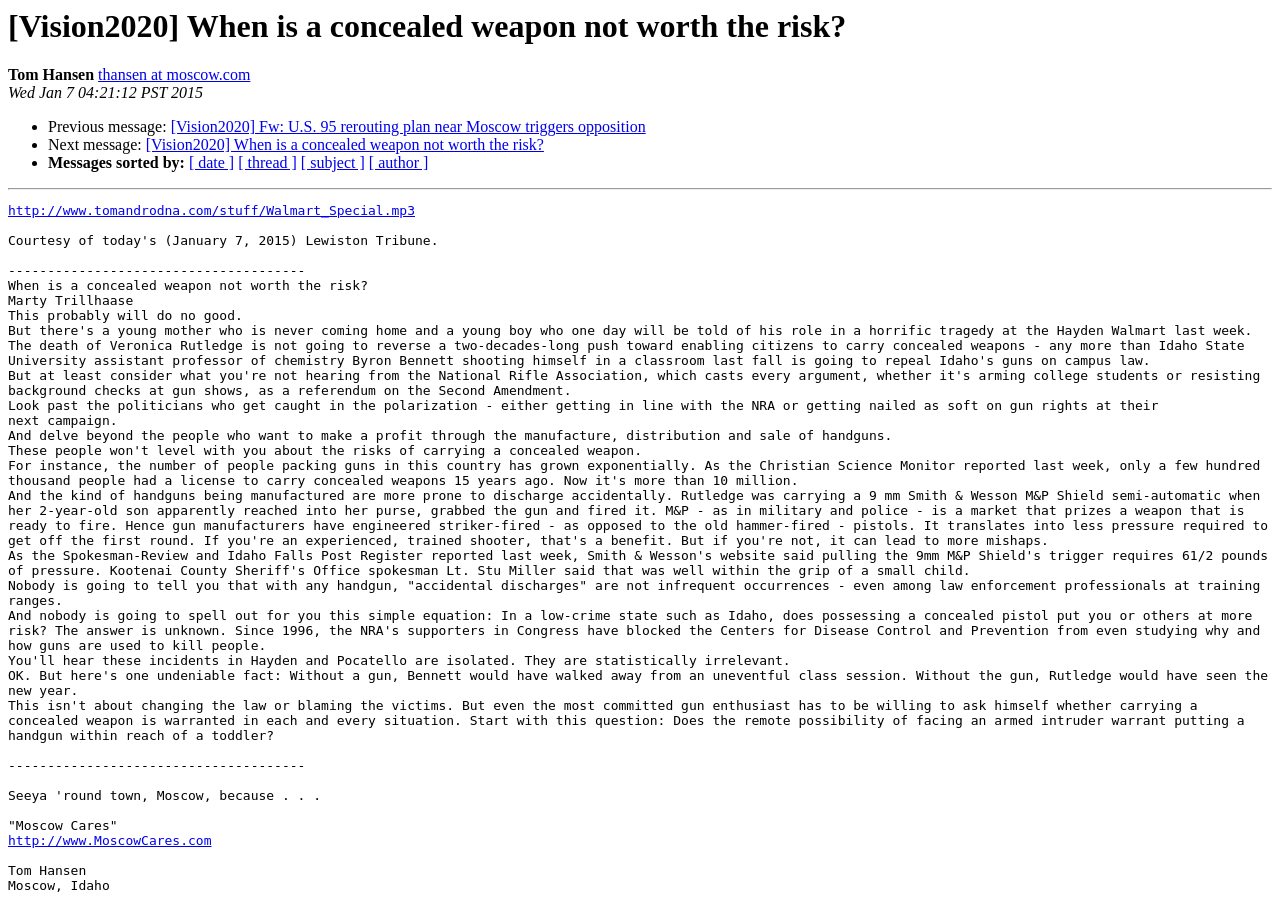Locate the bounding box coordinates of the element that should be clicked to execute the following instruction: "Click the link to sort messages by date".

[0.148, 0.17, 0.183, 0.189]